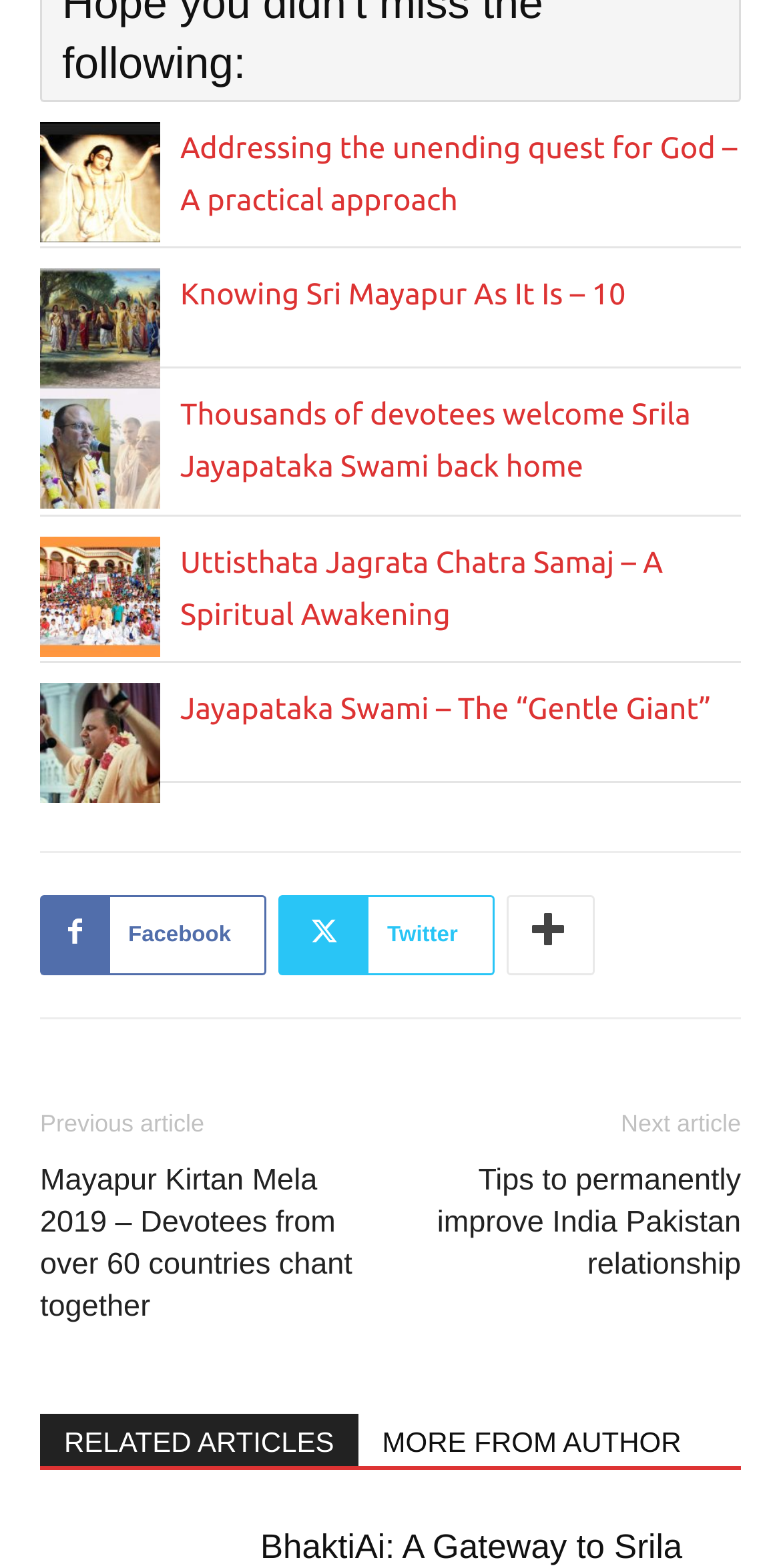Pinpoint the bounding box coordinates of the area that must be clicked to complete this instruction: "Go to the Facebook page".

[0.051, 0.571, 0.342, 0.622]